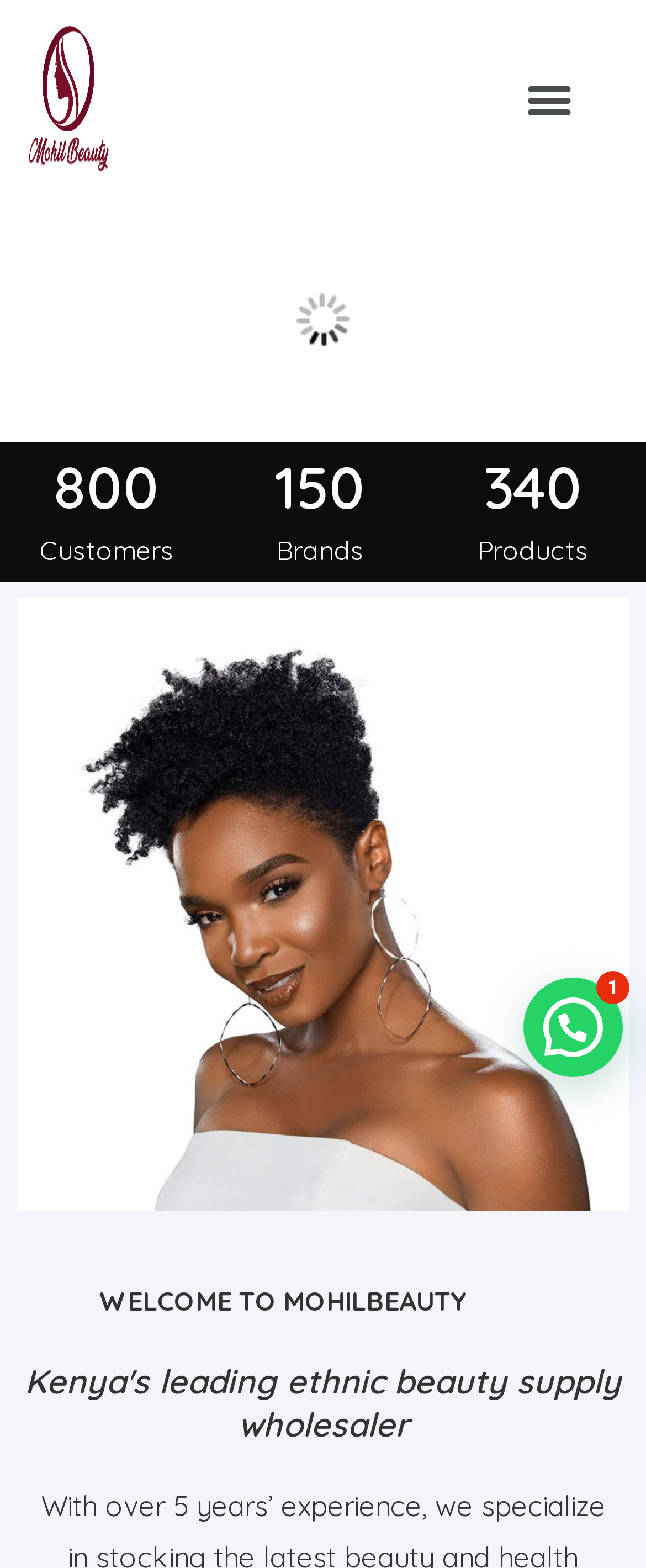Present a detailed account of what is displayed on the webpage.

The webpage is the homepage of Mohil Beauty Limited, a company that sells genuine products. At the top left corner, there is a link. Next to it, on the top right corner, is a button labeled "Menu Toggle" that is not expanded. When expanded, it reveals a menu with several options, including "800" and "Customers", "150" and "Brands", and "340" and "Products". These options are arranged vertically, with the numbers on the left and the corresponding categories on the right.

Below the menu button, there is a large image of Mohil Beauty, spanning almost the entire width of the page. Above the image, there is a heading that reads "WELCOME TO MOHILBEAUTY". Below the image, there is a heading that describes the company as "Kenya's leading ethnic beauty supply wholesaler".

At the bottom right corner of the page, there are two pieces of text: "1" and "Need Help?". The "Need Help?" text is positioned slightly above the "1" text.